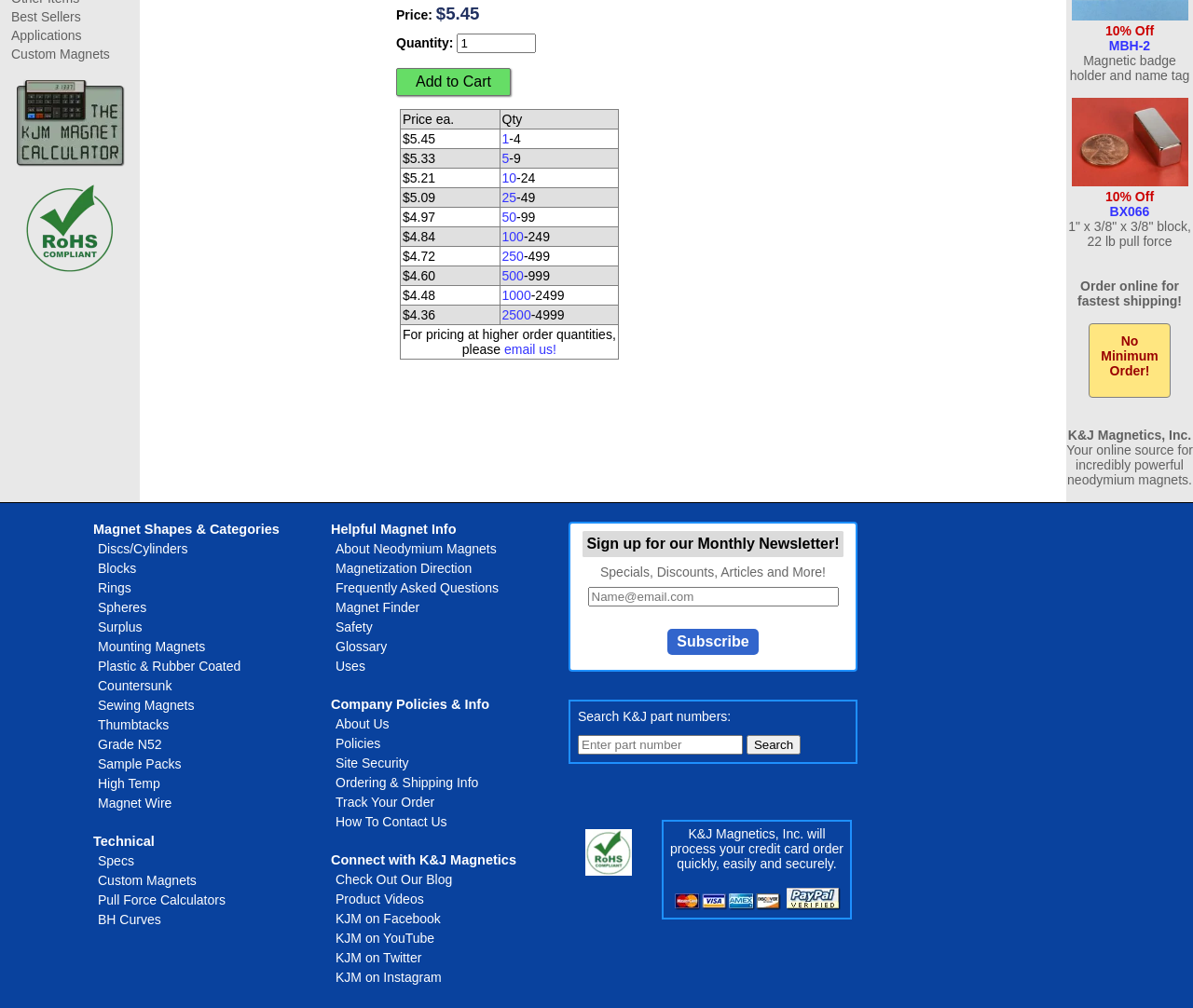Identify the bounding box coordinates for the UI element that matches this description: "Check Out Our Blog".

[0.281, 0.865, 0.379, 0.88]